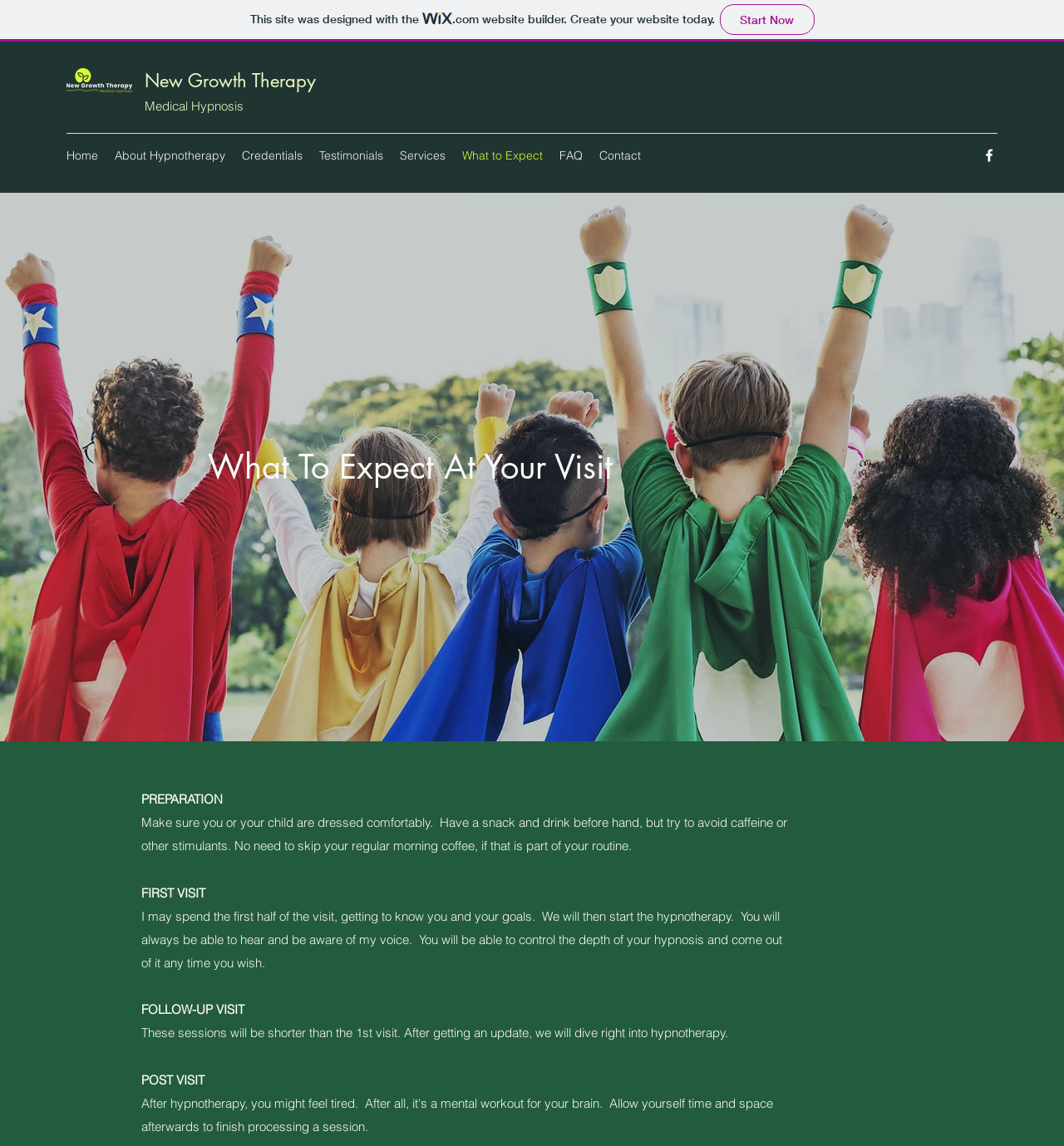Show the bounding box coordinates of the region that should be clicked to follow the instruction: "Check the 'Testimonials' section."

[0.292, 0.125, 0.368, 0.147]